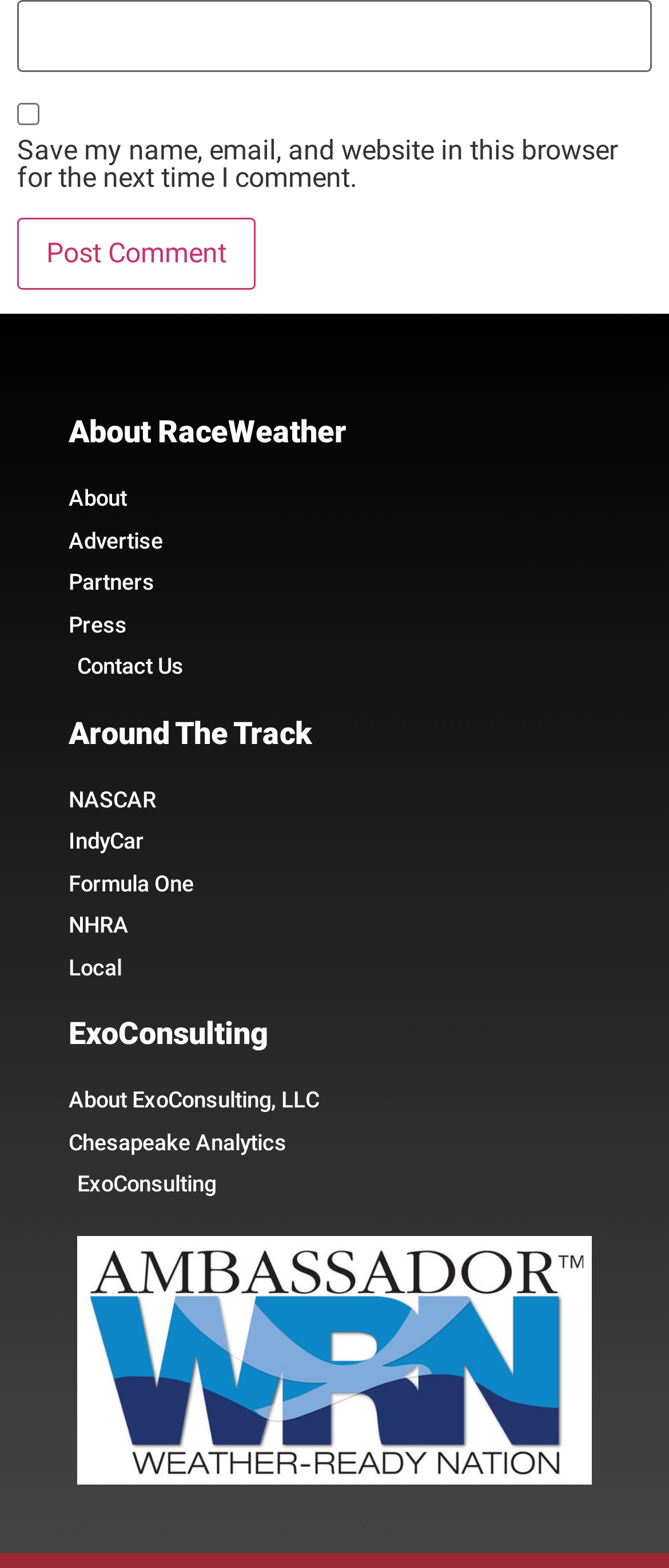Provide the bounding box coordinates of the HTML element this sentence describes: "parent_node: Website name="url"". The bounding box coordinates consist of four float numbers between 0 and 1, i.e., [left, top, right, bottom].

[0.026, 0.0, 0.974, 0.046]